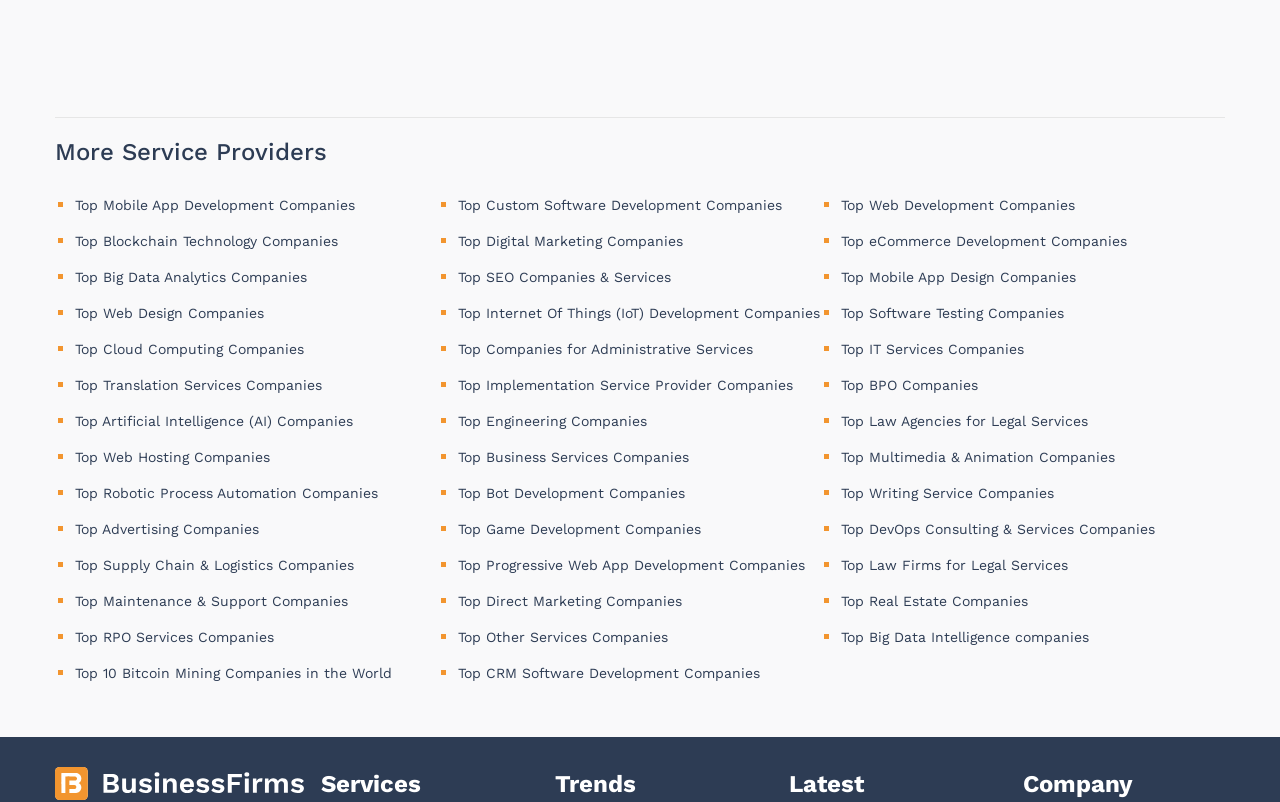Indicate the bounding box coordinates of the element that must be clicked to execute the instruction: "Click on Top Web Development Companies". The coordinates should be given as four float numbers between 0 and 1, i.e., [left, top, right, bottom].

[0.657, 0.246, 0.84, 0.266]